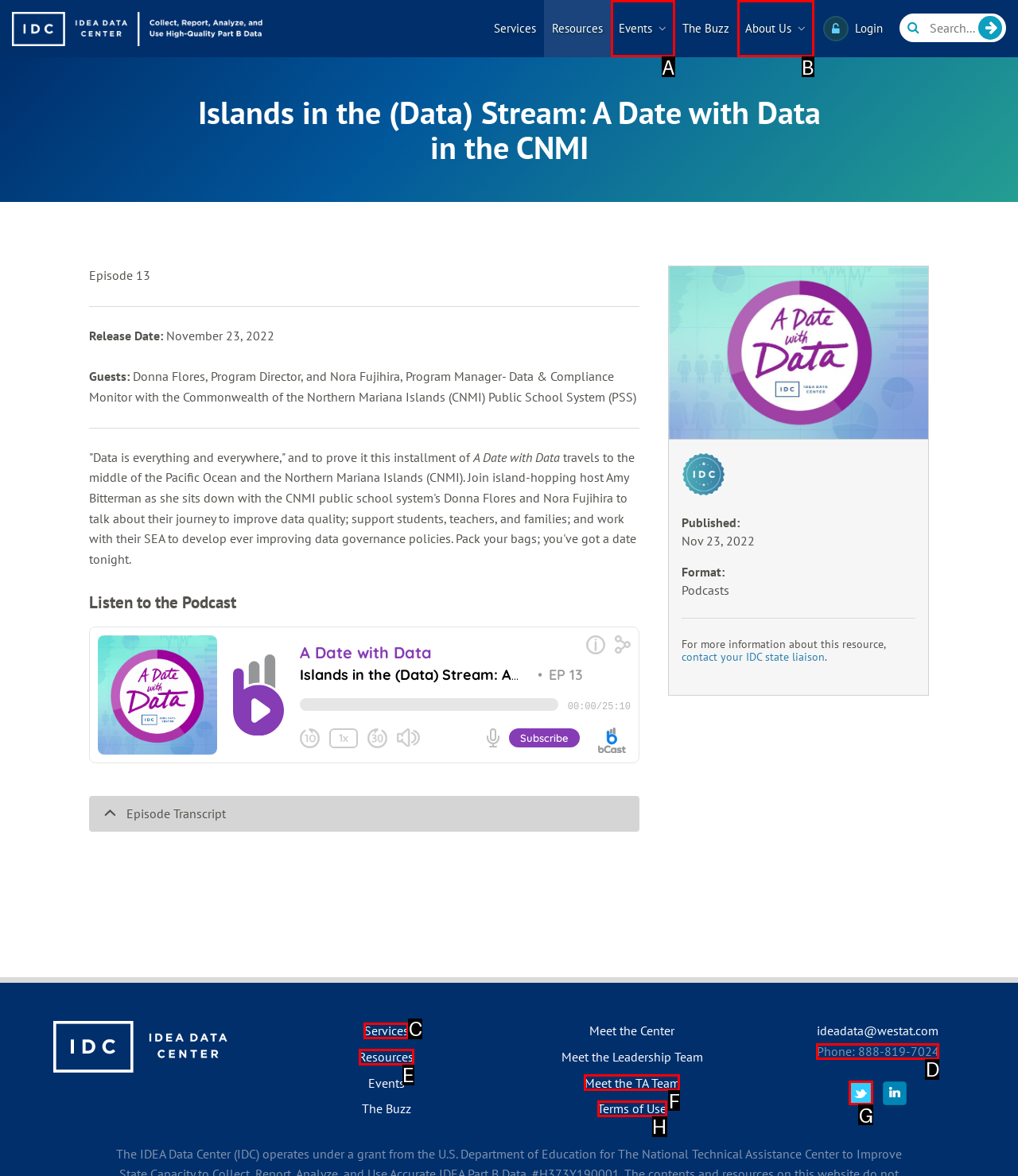From the given options, choose the HTML element that aligns with the description: Meet the TA Team. Respond with the letter of the selected element.

F